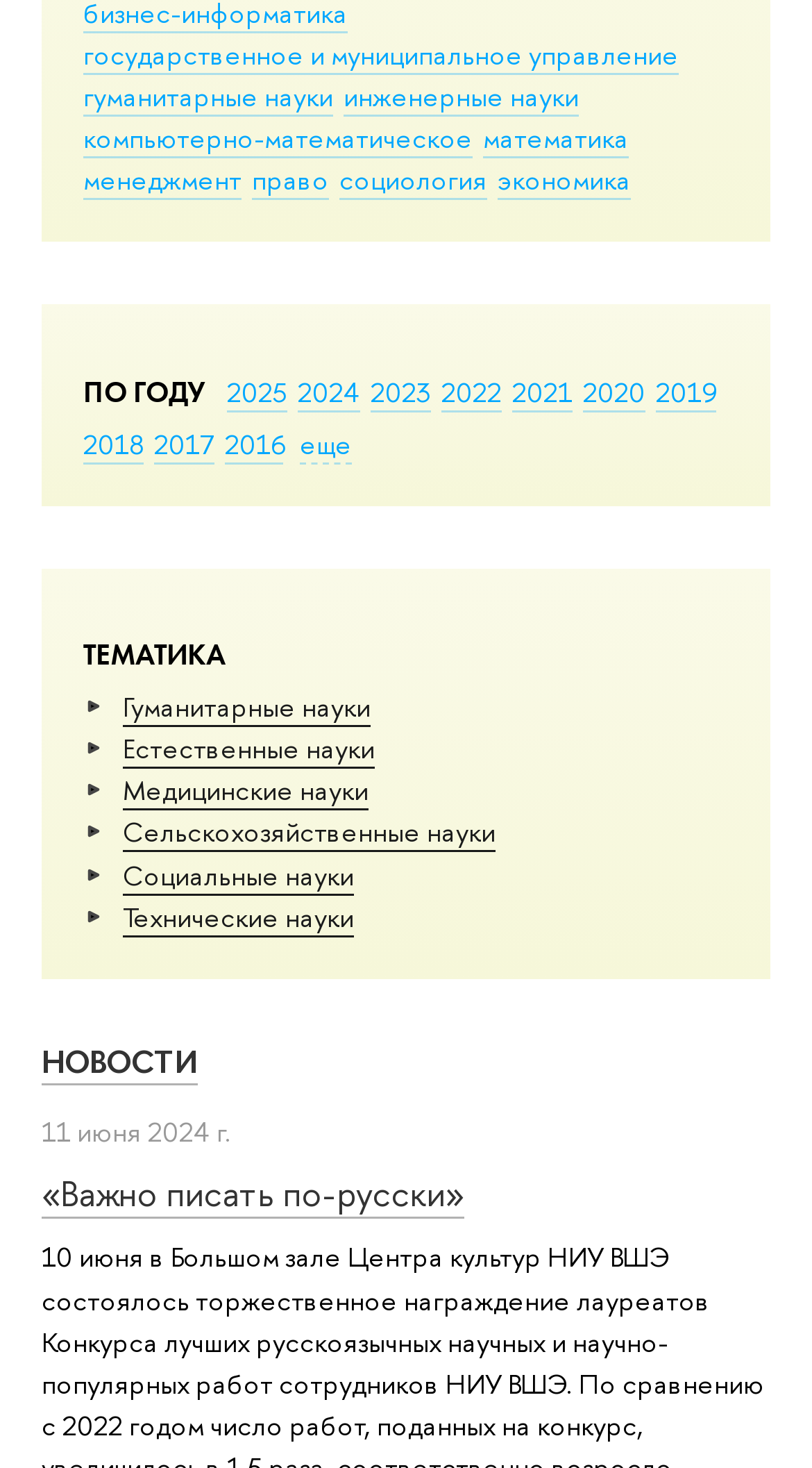How many images are there on the webpage?
Observe the image and answer the question with a one-word or short phrase response.

5